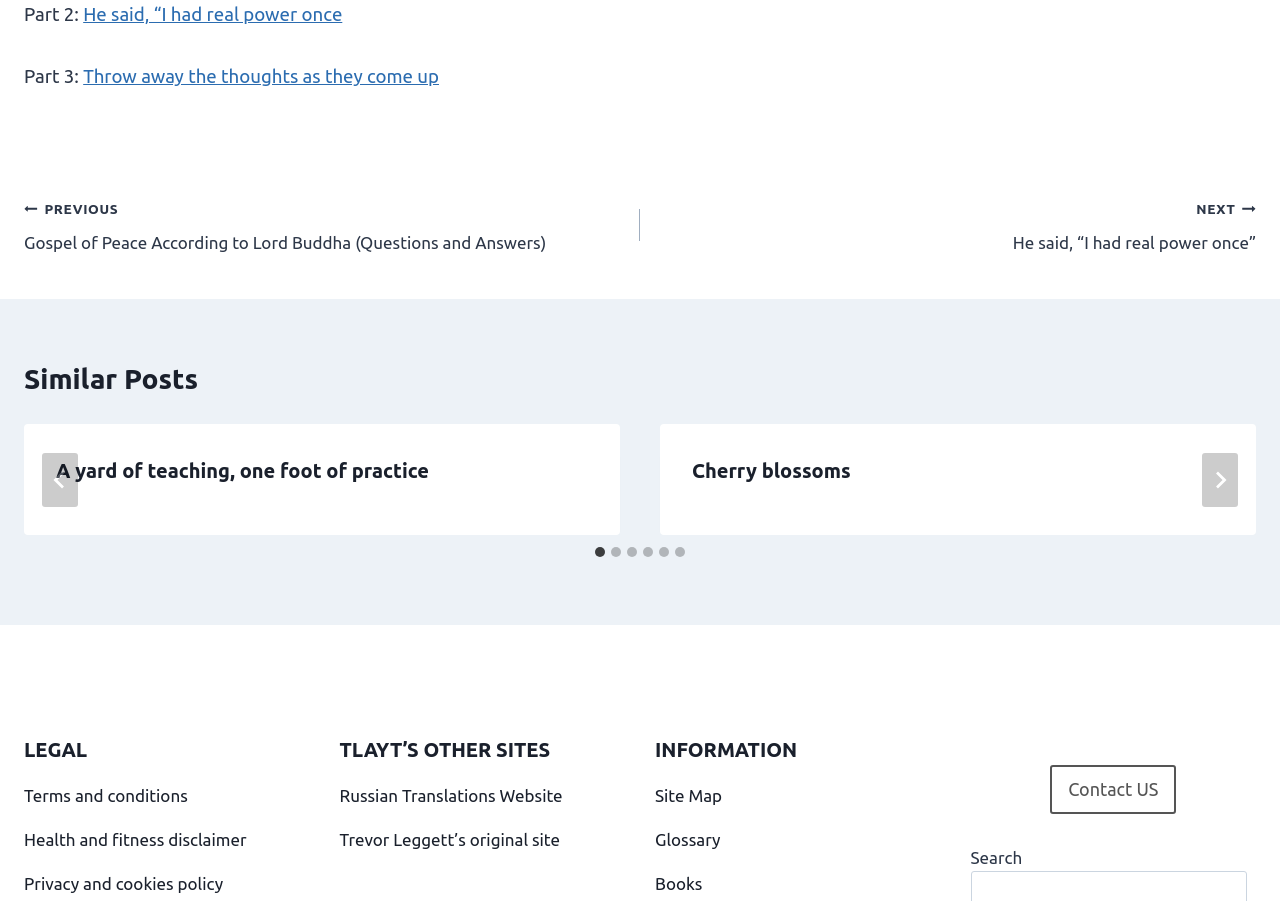Answer the following query with a single word or phrase:
How many links are there in the 'LEGAL' section?

3